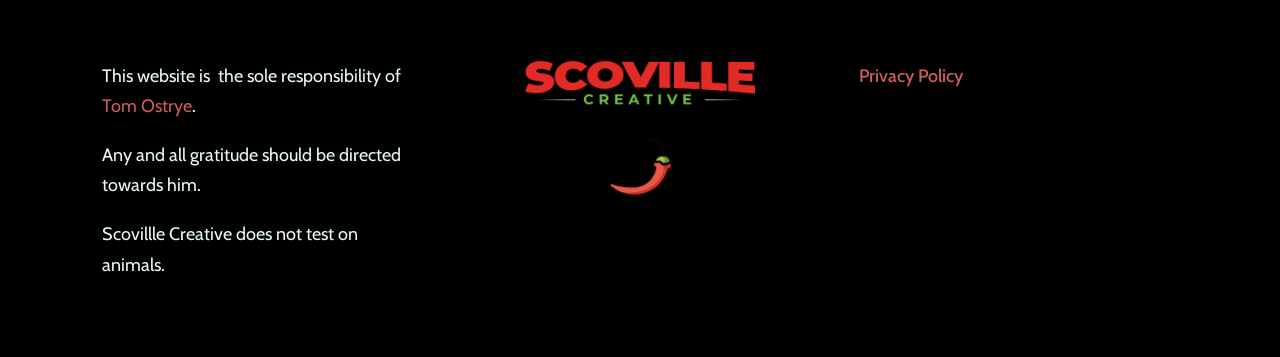Extract the bounding box coordinates for the HTML element that matches this description: "Tom Ostrye". The coordinates should be four float numbers between 0 and 1, i.e., [left, top, right, bottom].

[0.08, 0.267, 0.15, 0.328]